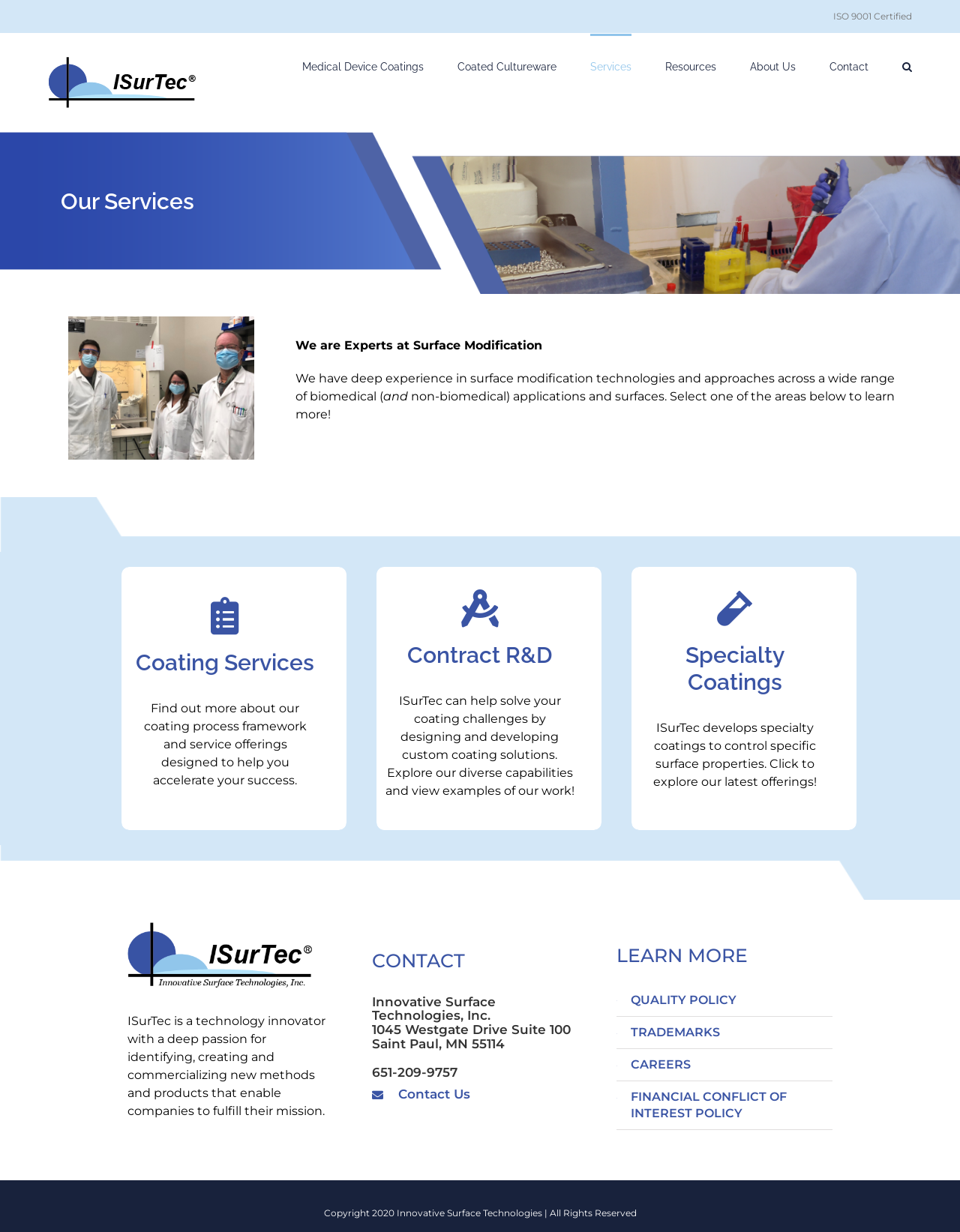Using floating point numbers between 0 and 1, provide the bounding box coordinates in the format (top-left x, top-left y, bottom-right x, bottom-right y). Locate the UI element described here: Resources

[0.693, 0.027, 0.746, 0.079]